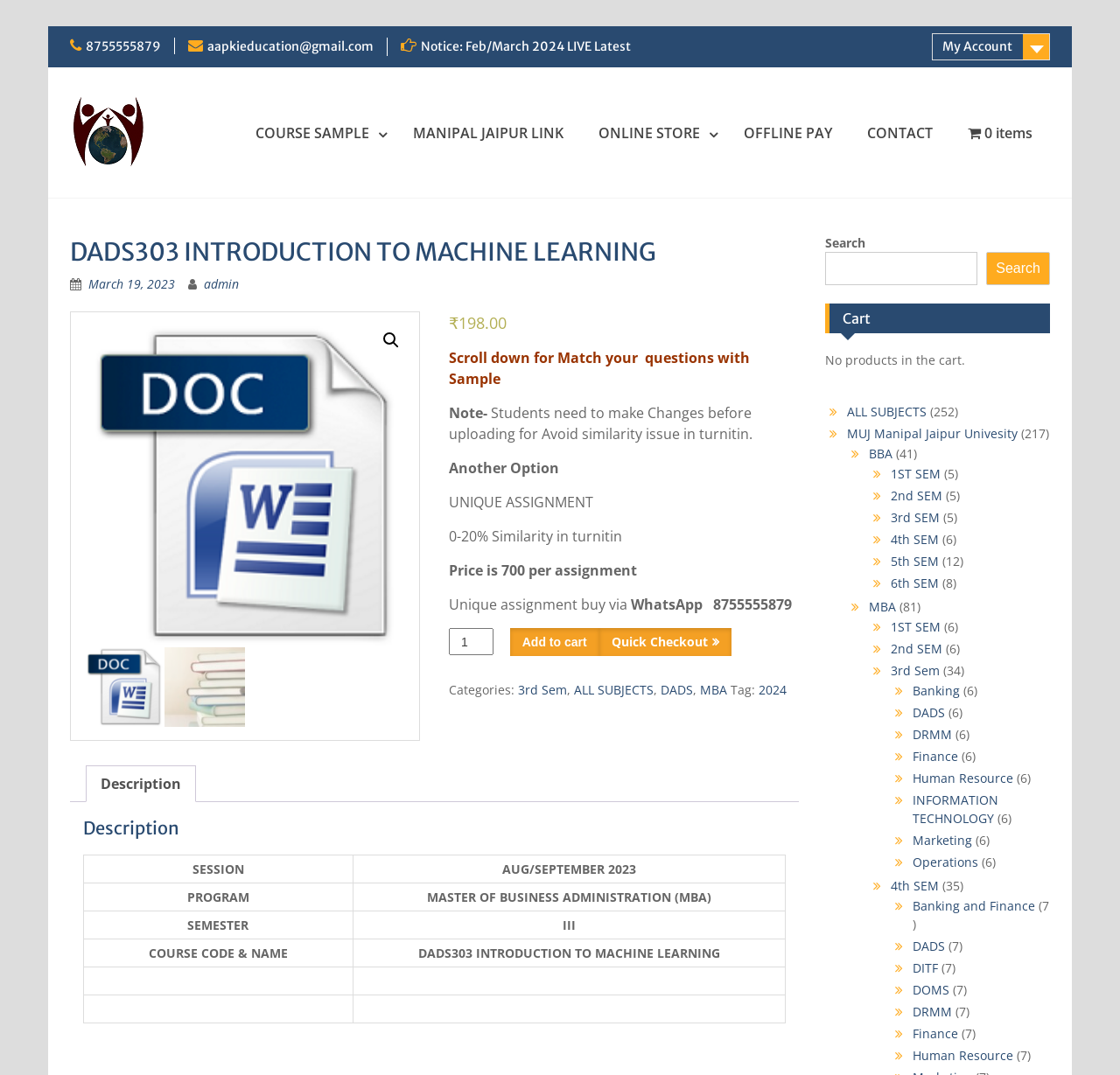Find the coordinates for the bounding box of the element with this description: "Description".

[0.09, 0.713, 0.162, 0.746]